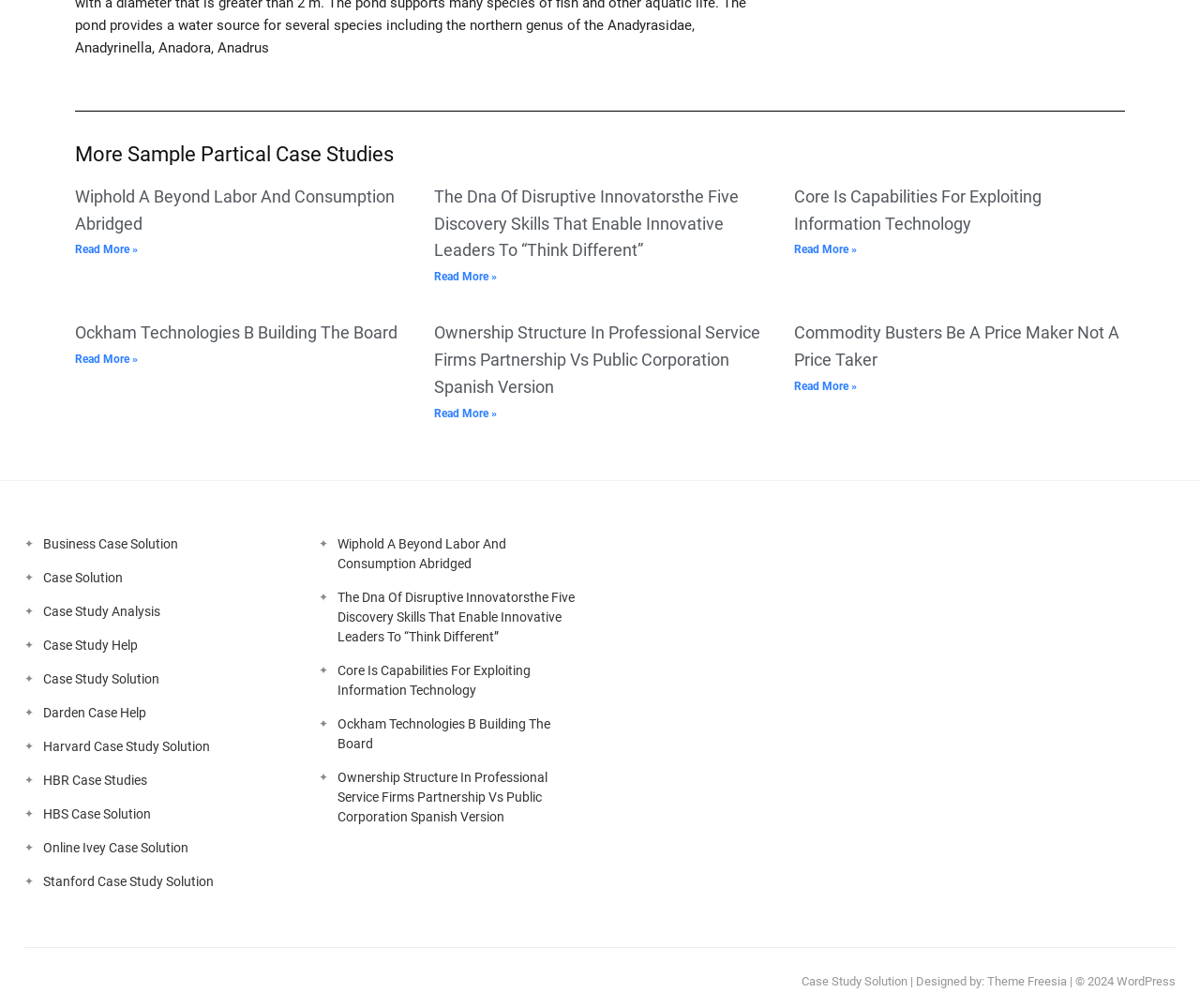Respond with a single word or phrase:
What is the theme of the webpage?

Freesia